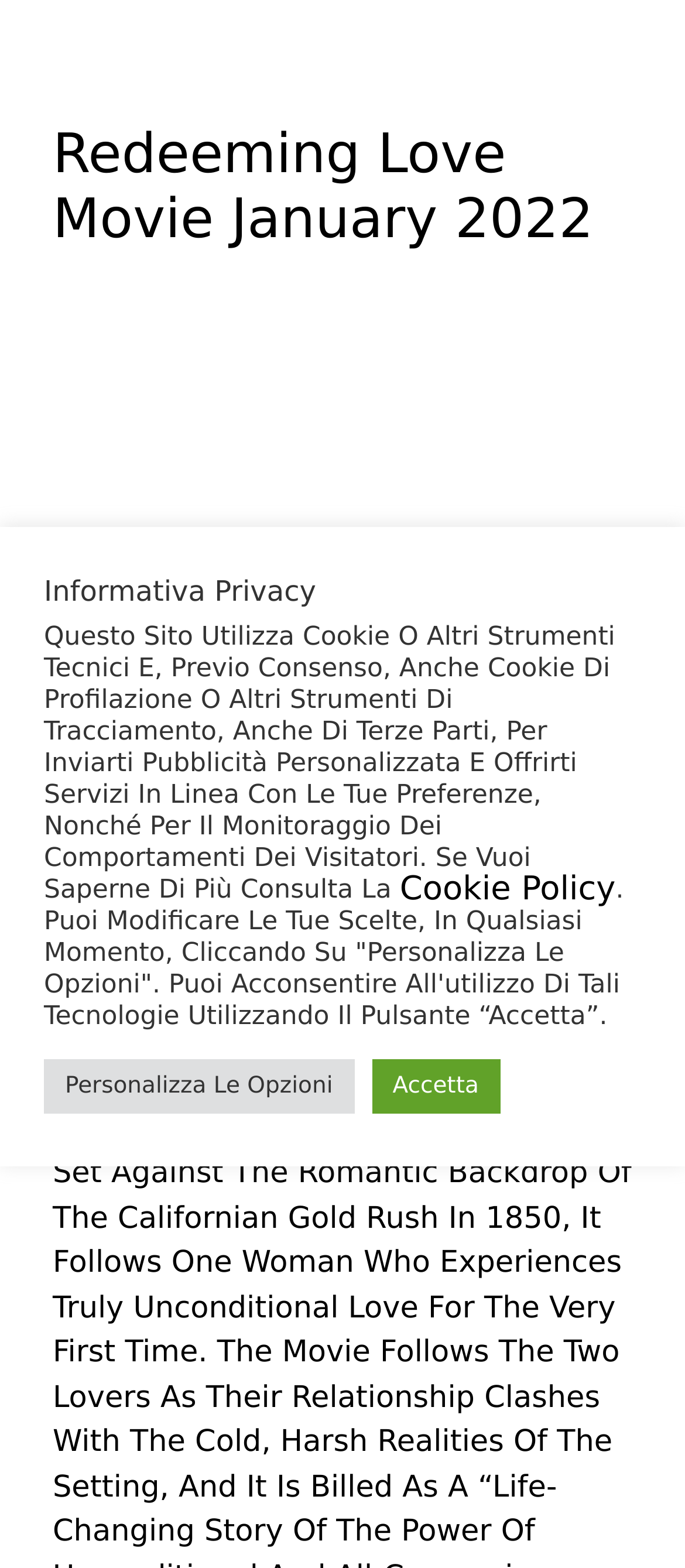Locate the bounding box of the UI element with the following description: "aria-label="Advertisement" name="aswift_1" title="Advertisement"".

[0.0, 0.2, 1.0, 0.564]